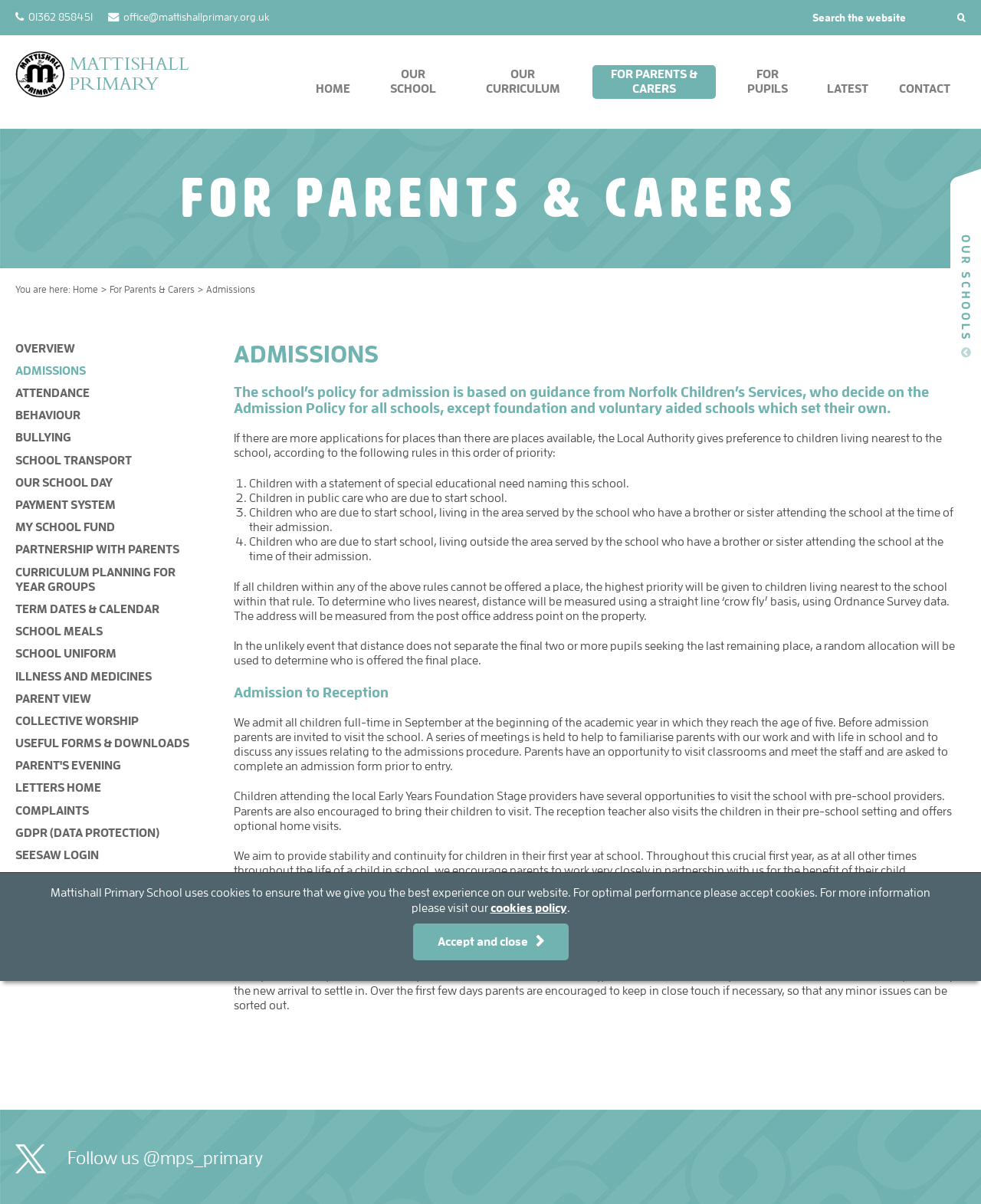Please give a one-word or short phrase response to the following question: 
What is the age of children admitted to Reception?

Five